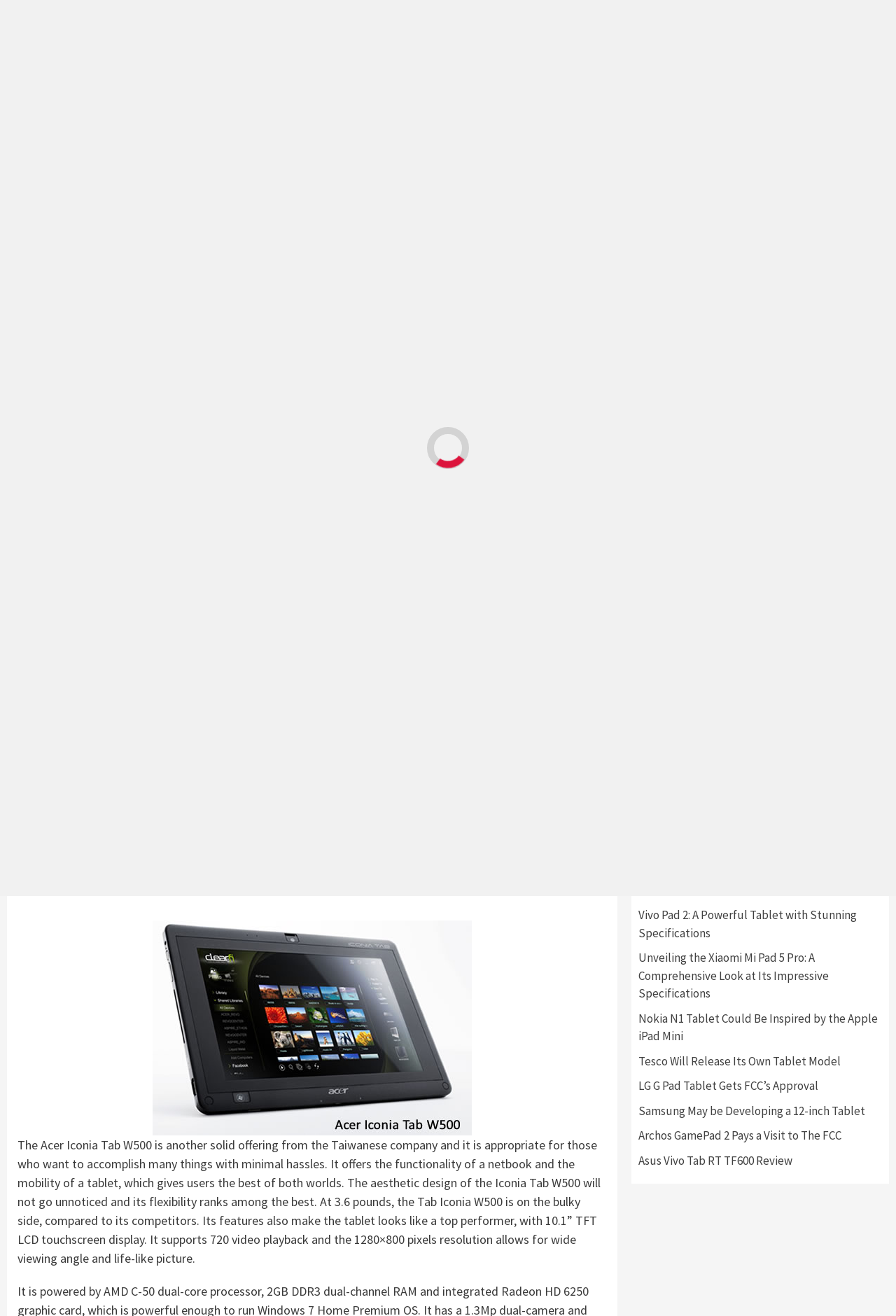Can you show the bounding box coordinates of the region to click on to complete the task described in the instruction: "Contact Us"?

[0.705, 0.315, 0.992, 0.345]